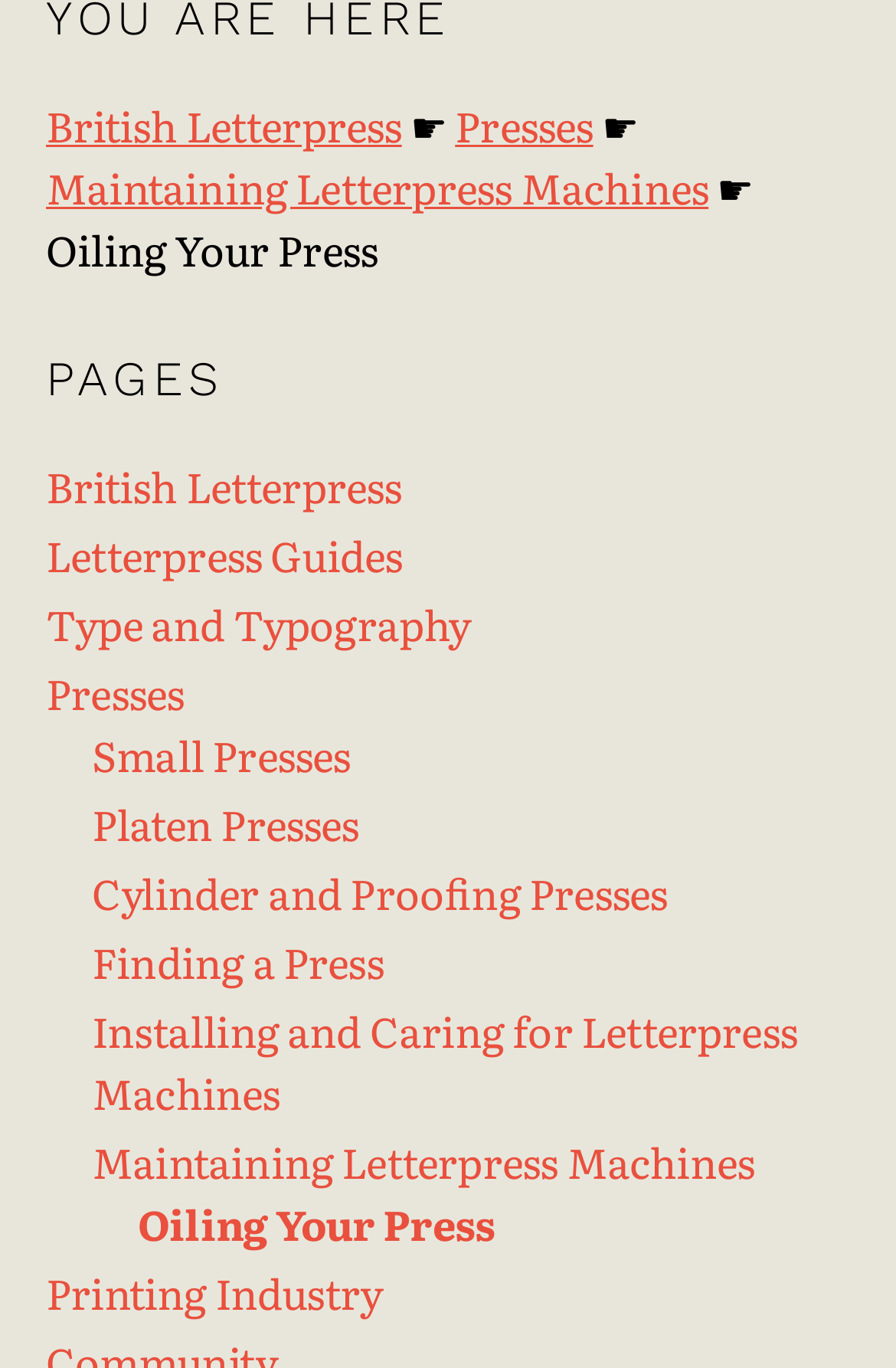Can you identify the bounding box coordinates of the clickable region needed to carry out this instruction: 'learn about Maintaining Letterpress Machines'? The coordinates should be four float numbers within the range of 0 to 1, stated as [left, top, right, bottom].

[0.051, 0.115, 0.791, 0.16]